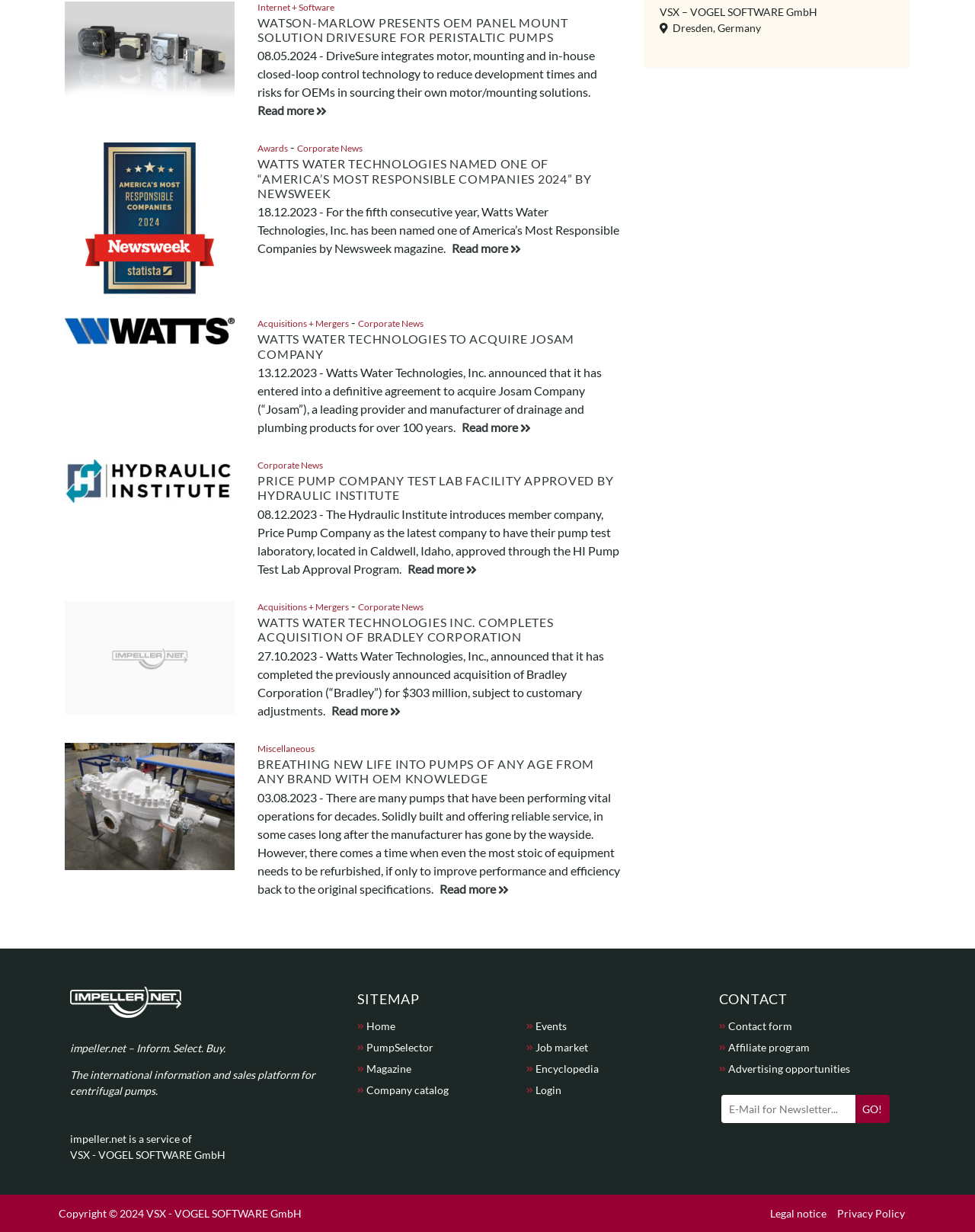Determine the bounding box coordinates for the area you should click to complete the following instruction: "Read more about Watts Water Technologies Named One of “America’s Most Responsible Companies 2024” by Newsweek".

[0.464, 0.196, 0.535, 0.207]